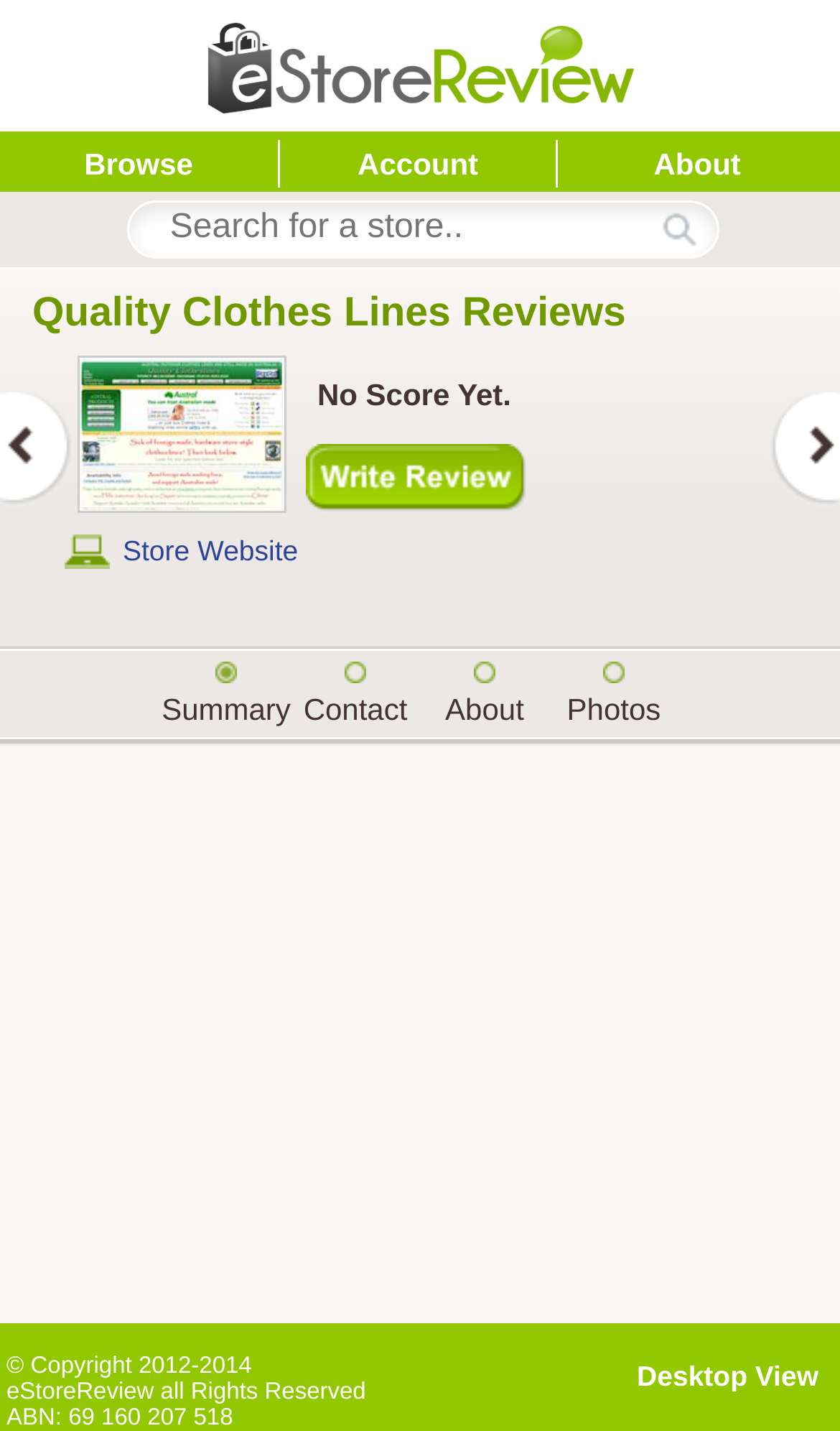Determine the bounding box coordinates of the region I should click to achieve the following instruction: "Go to About Costa Rica page". Ensure the bounding box coordinates are four float numbers between 0 and 1, i.e., [left, top, right, bottom].

None